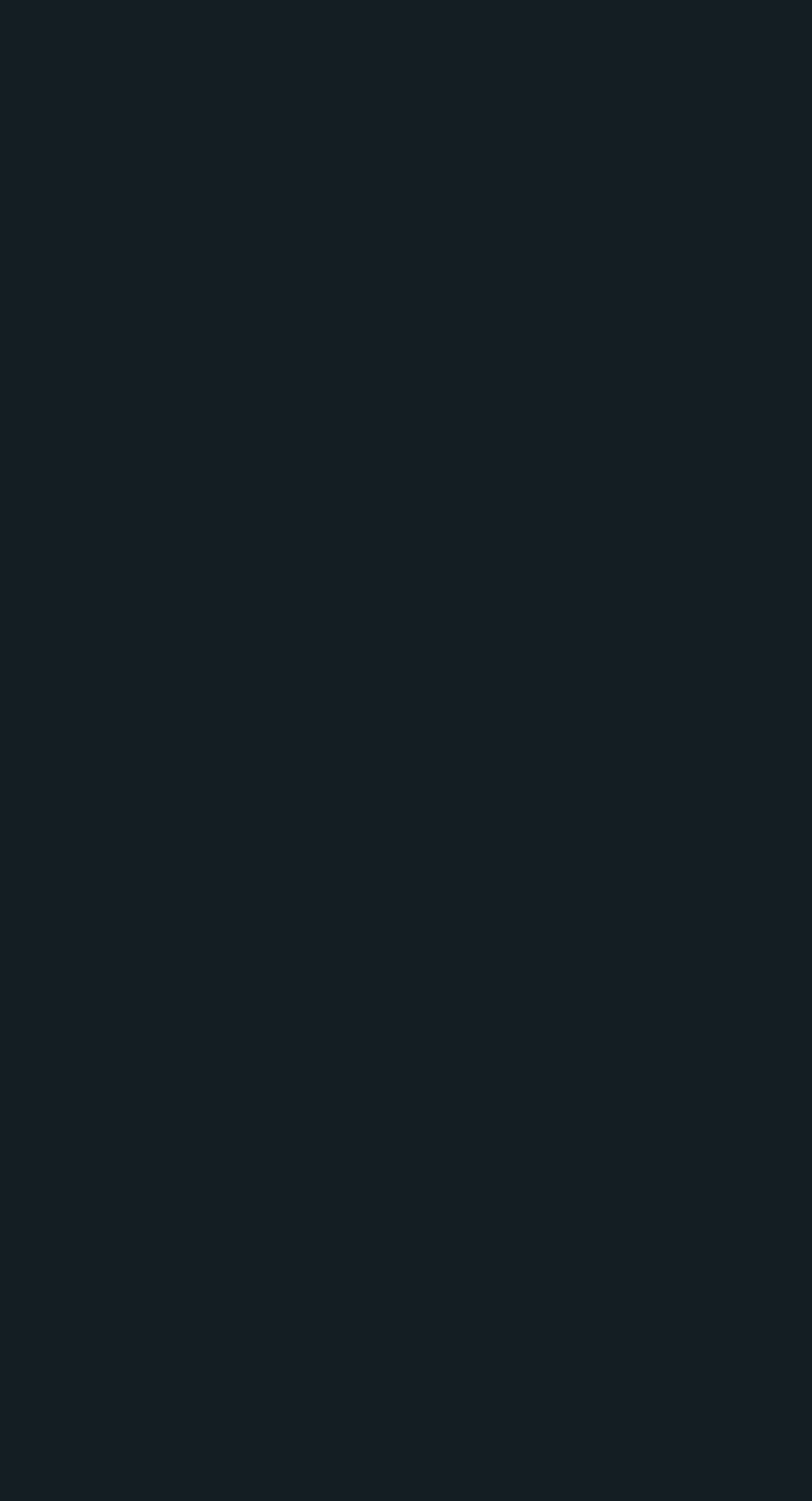What is the last link in the 'Connect' section?
Make sure to answer the question with a detailed and comprehensive explanation.

By examining the 'Connect' section, I can see that it contains several links, and the last one is 'About the website', which is located at the bottom of the section.